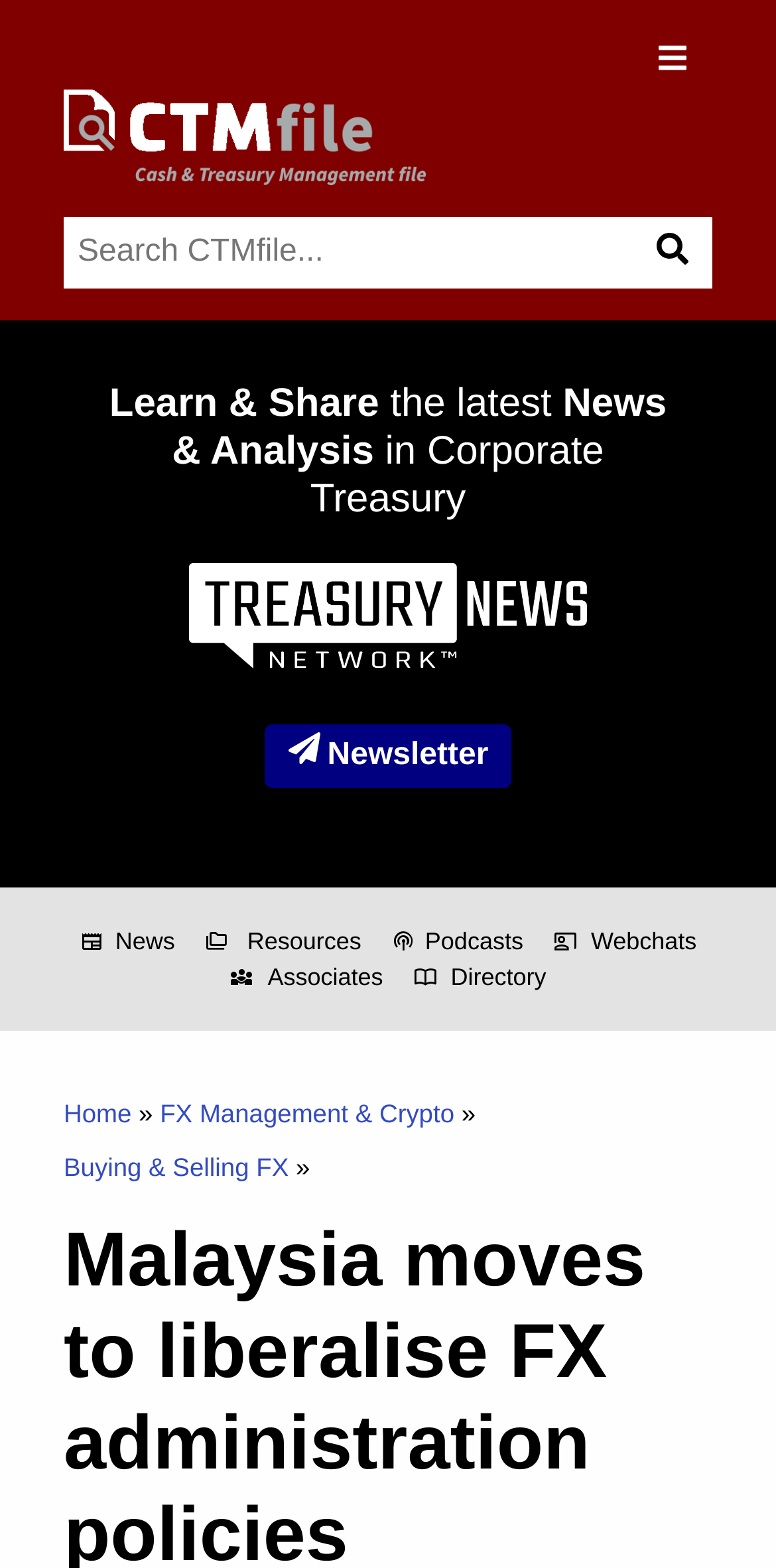How many links are there in the resources section?
Look at the screenshot and respond with a single word or phrase.

5